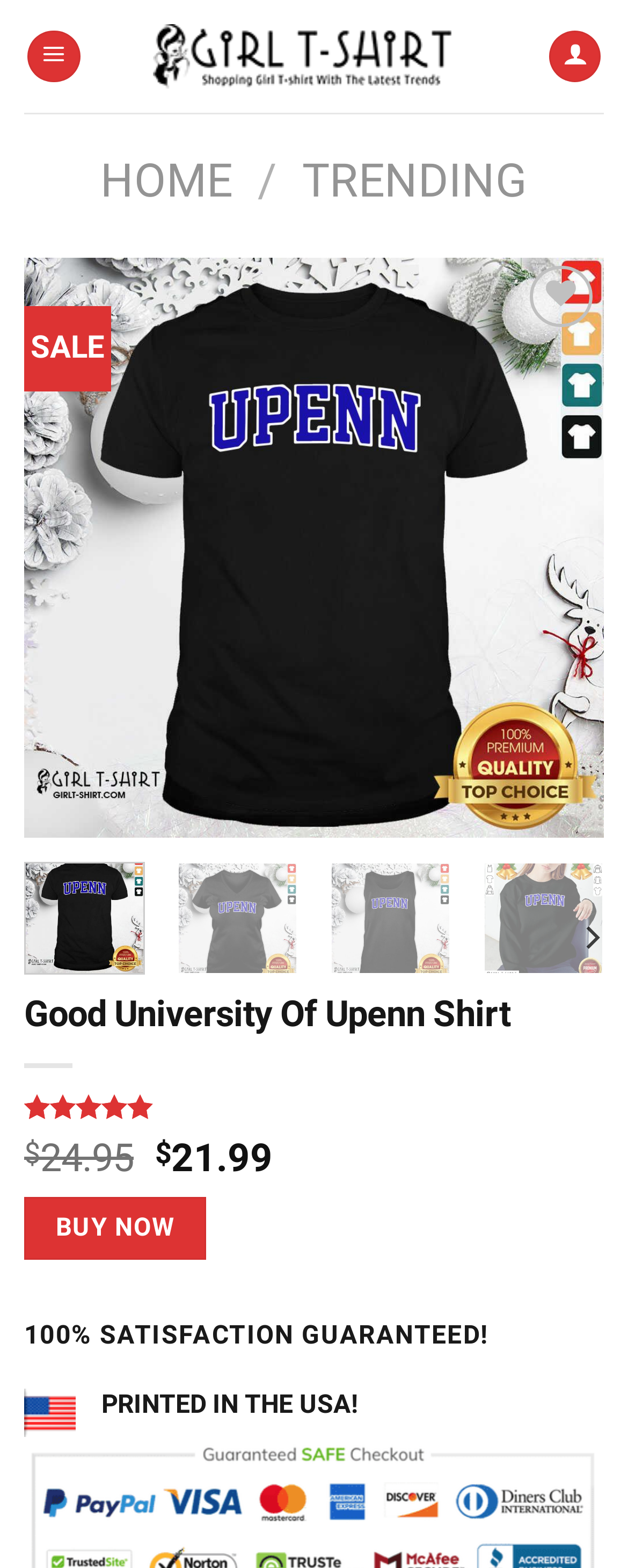Please specify the bounding box coordinates in the format (top-left x, top-left y, bottom-right x, bottom-right y), with all values as floating point numbers between 0 and 1. Identify the bounding box of the UI element described by: parent_node: SALE

[0.013, 0.549, 0.987, 0.622]